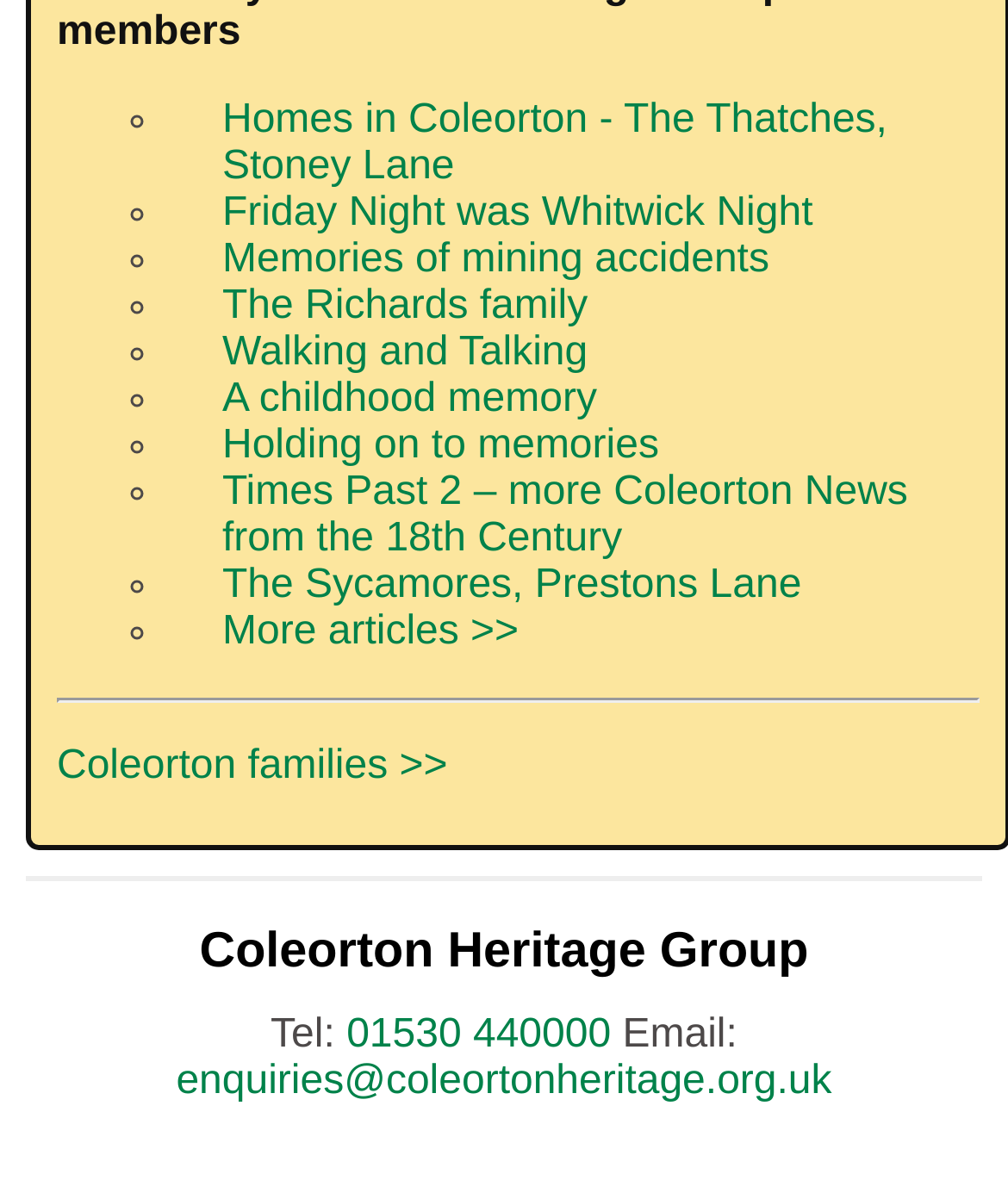Identify the bounding box coordinates necessary to click and complete the given instruction: "View 'Coleorton families'".

[0.056, 0.621, 0.444, 0.657]